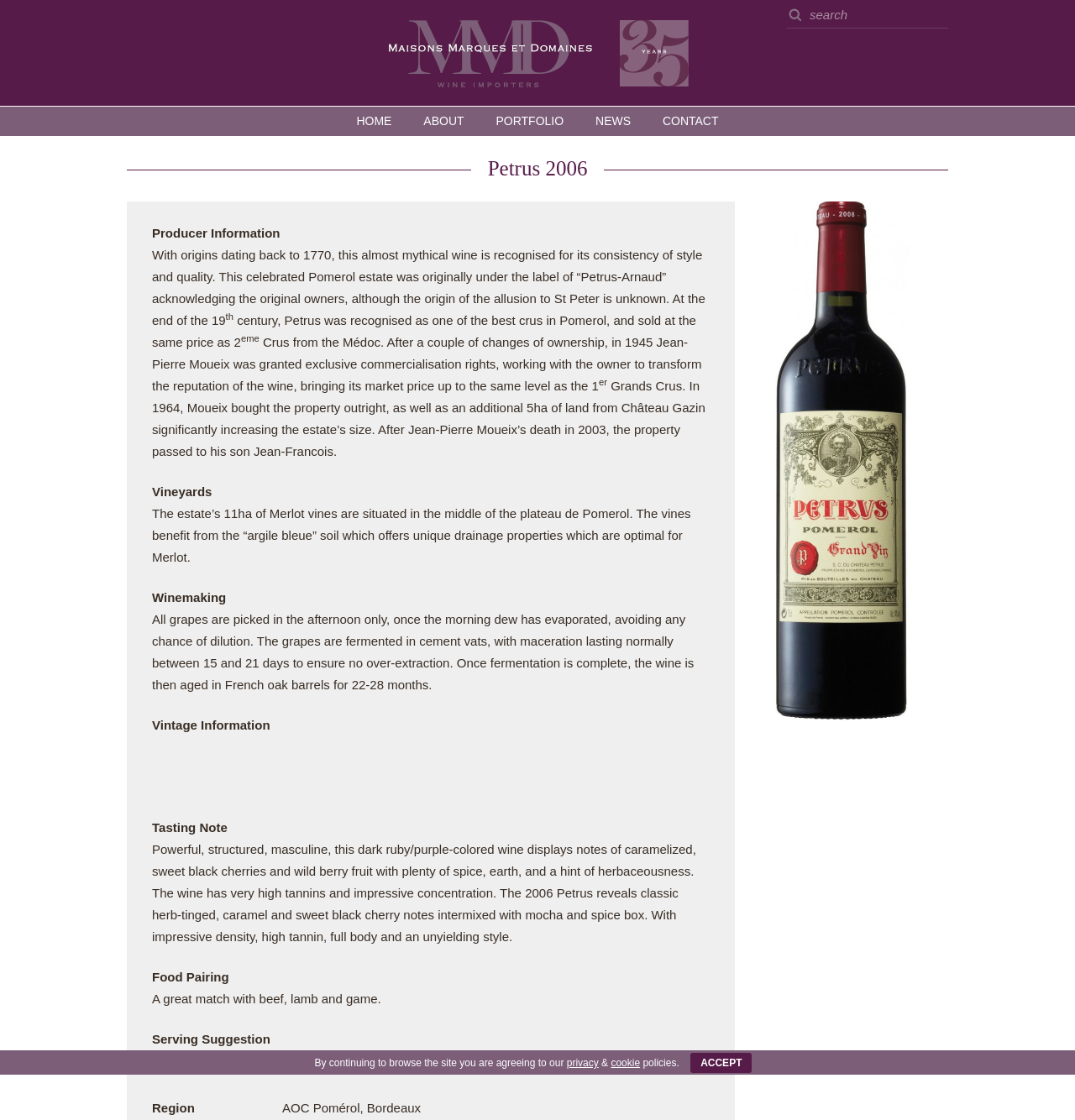Please identify the bounding box coordinates of the region to click in order to complete the task: "Click on the 'HOME' link". The coordinates must be four float numbers between 0 and 1, specified as [left, top, right, bottom].

None